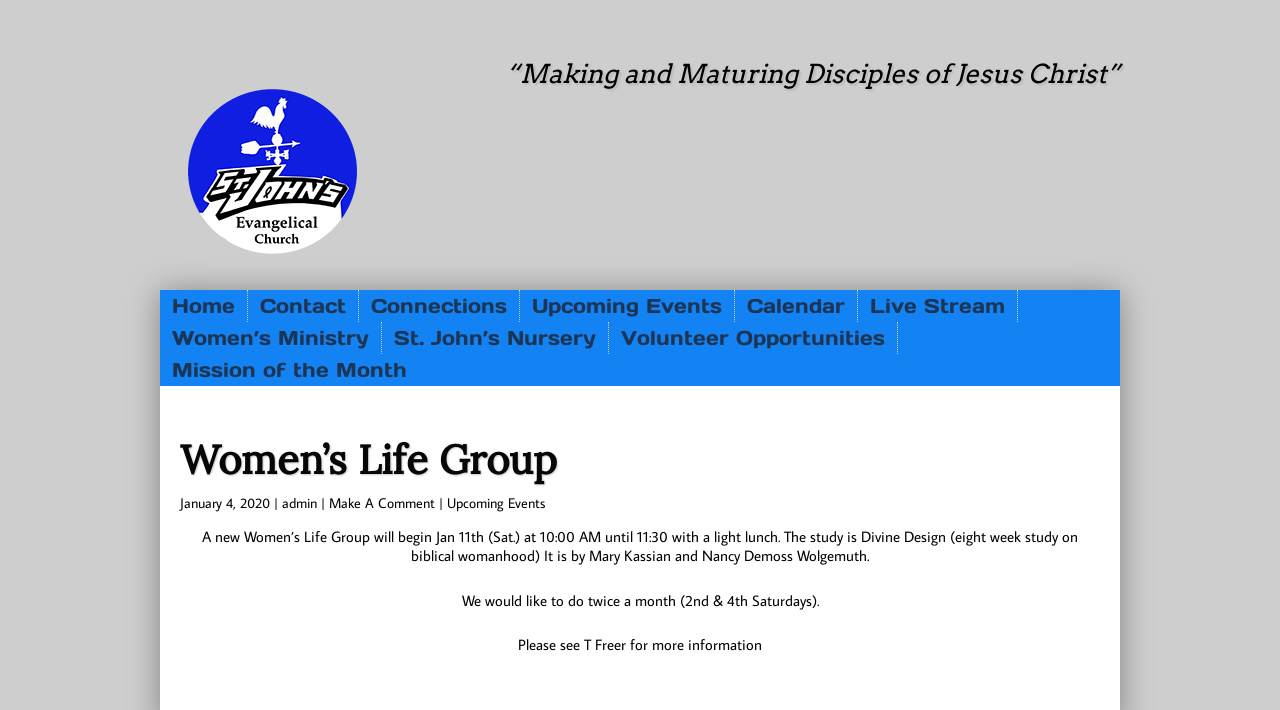Construct a comprehensive description capturing every detail on the webpage.

The webpage is about the Women's Life Group at St. John's Evangelical Church. At the top left, there is an image of the church's logo, accompanied by a link to the church's website. Next to the logo, there is a tagline "Making and Maturing Disciples of Jesus Christ". 

Below the logo, there is a navigation menu with links to various pages, including Home, Contact, Connections, Upcoming Events, Calendar, Live Stream, Women's Ministry, St. John's Nursery, Volunteer Opportunities, and Mission of the Month. These links are arranged horizontally across the top of the page.

The main content of the page is focused on the Women's Life Group, with a heading "Women's Life Group" at the top. Below the heading, there is a date "January 4, 2020" followed by links to admin and Make A Comment. Further down, there is a link to Upcoming Events.

The main text on the page describes the Women's Life Group, stating that a new group will begin on January 11th, with a light lunch and a study on biblical womanhood. The group plans to meet twice a month on the 2nd and 4th Saturdays. There is also a note to contact T Freer for more information.